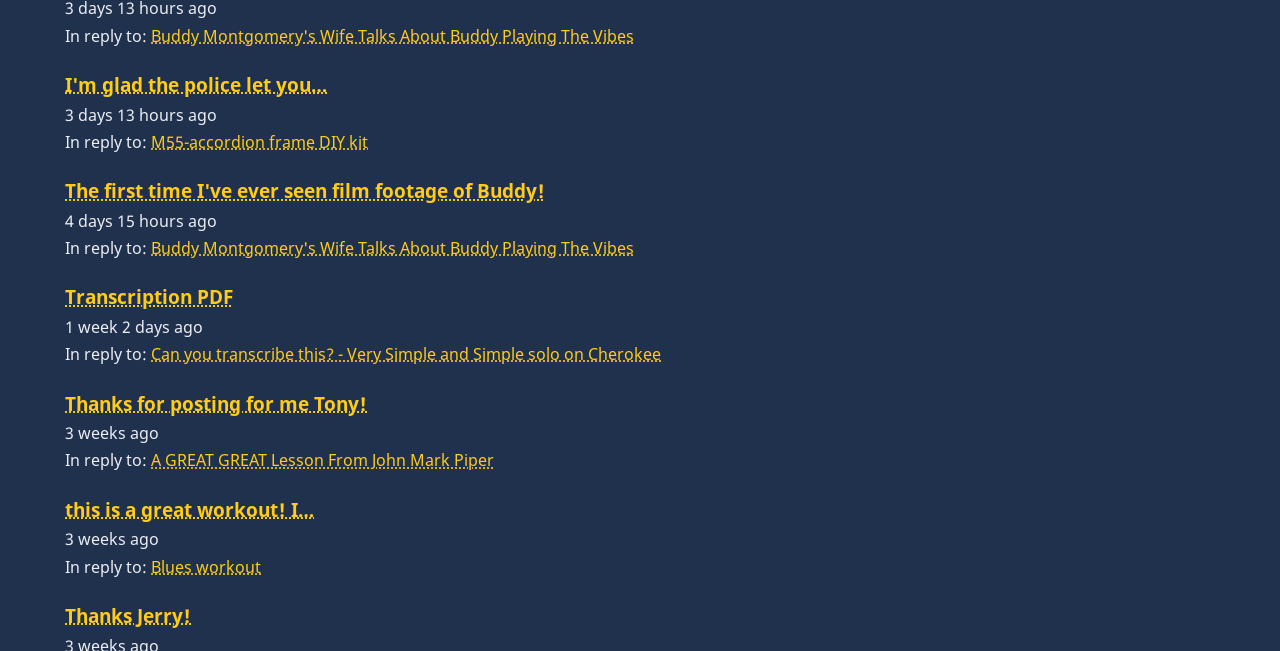How many replies are there?
Refer to the image and offer an in-depth and detailed answer to the question.

I counted the number of 'In reply to:' static text elements, which indicates the start of a new reply. There are 10 such elements, so there are 10 replies.